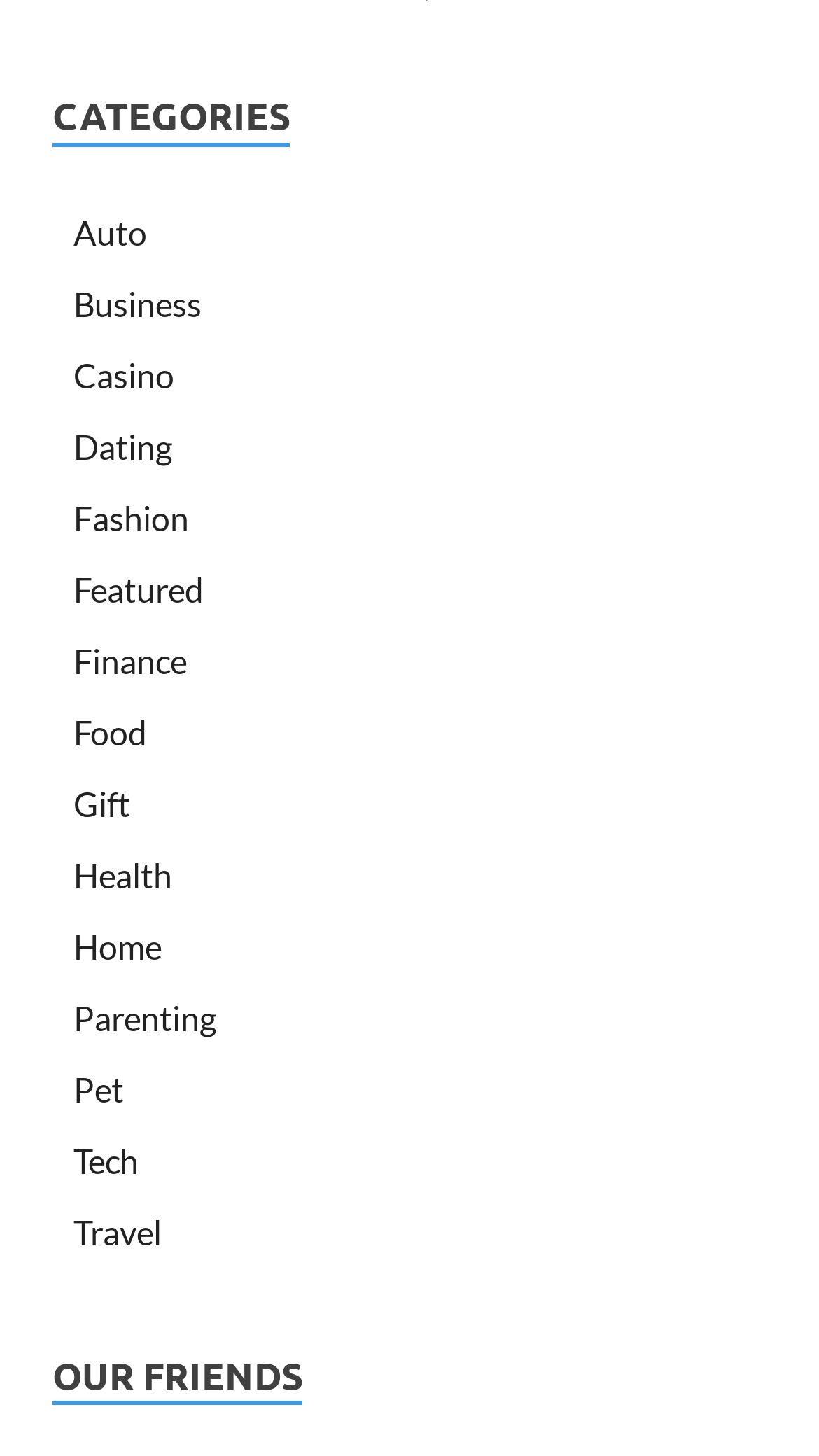Locate the bounding box coordinates of the clickable part needed for the task: "Click on Auto category".

[0.09, 0.145, 0.179, 0.172]